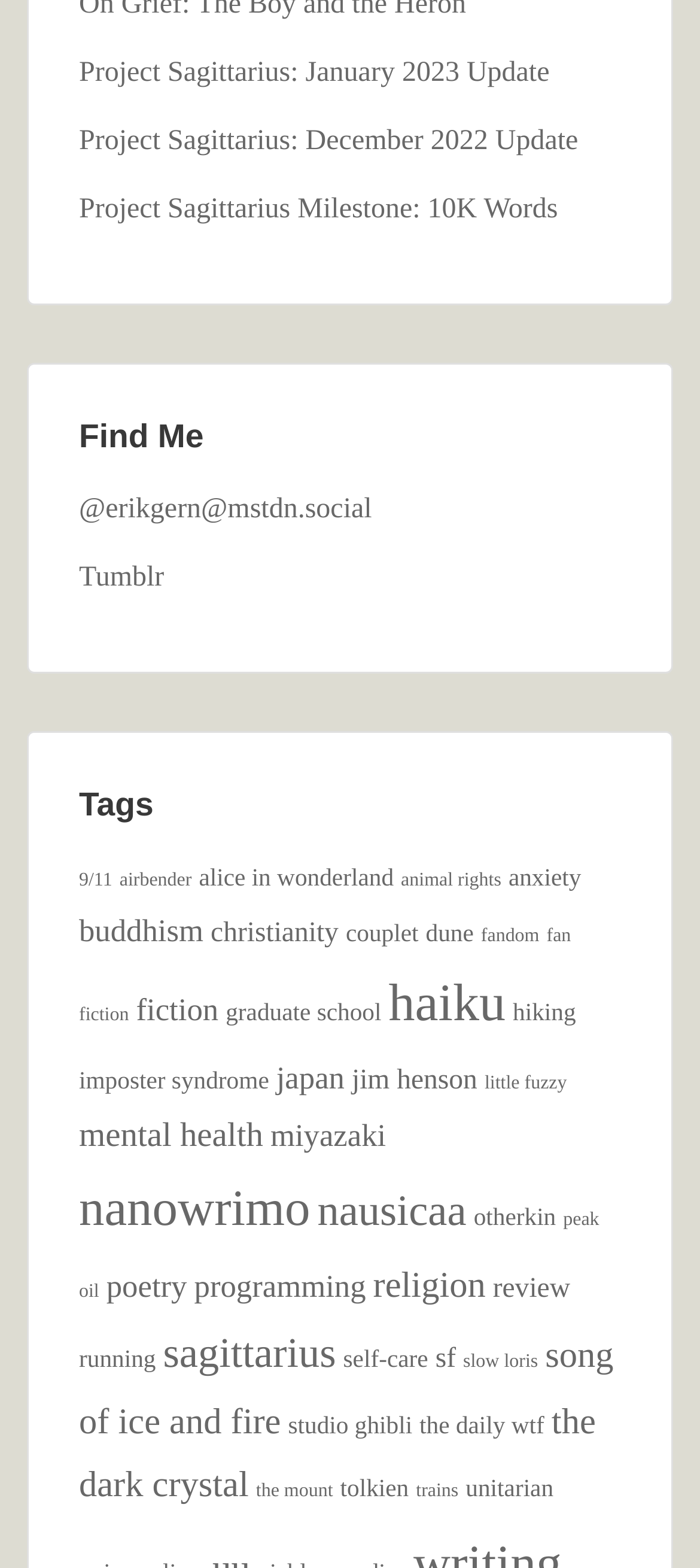Please give the bounding box coordinates of the area that should be clicked to fulfill the following instruction: "Check out nanowrimo". The coordinates should be in the format of four float numbers from 0 to 1, i.e., [left, top, right, bottom].

[0.113, 0.754, 0.443, 0.79]